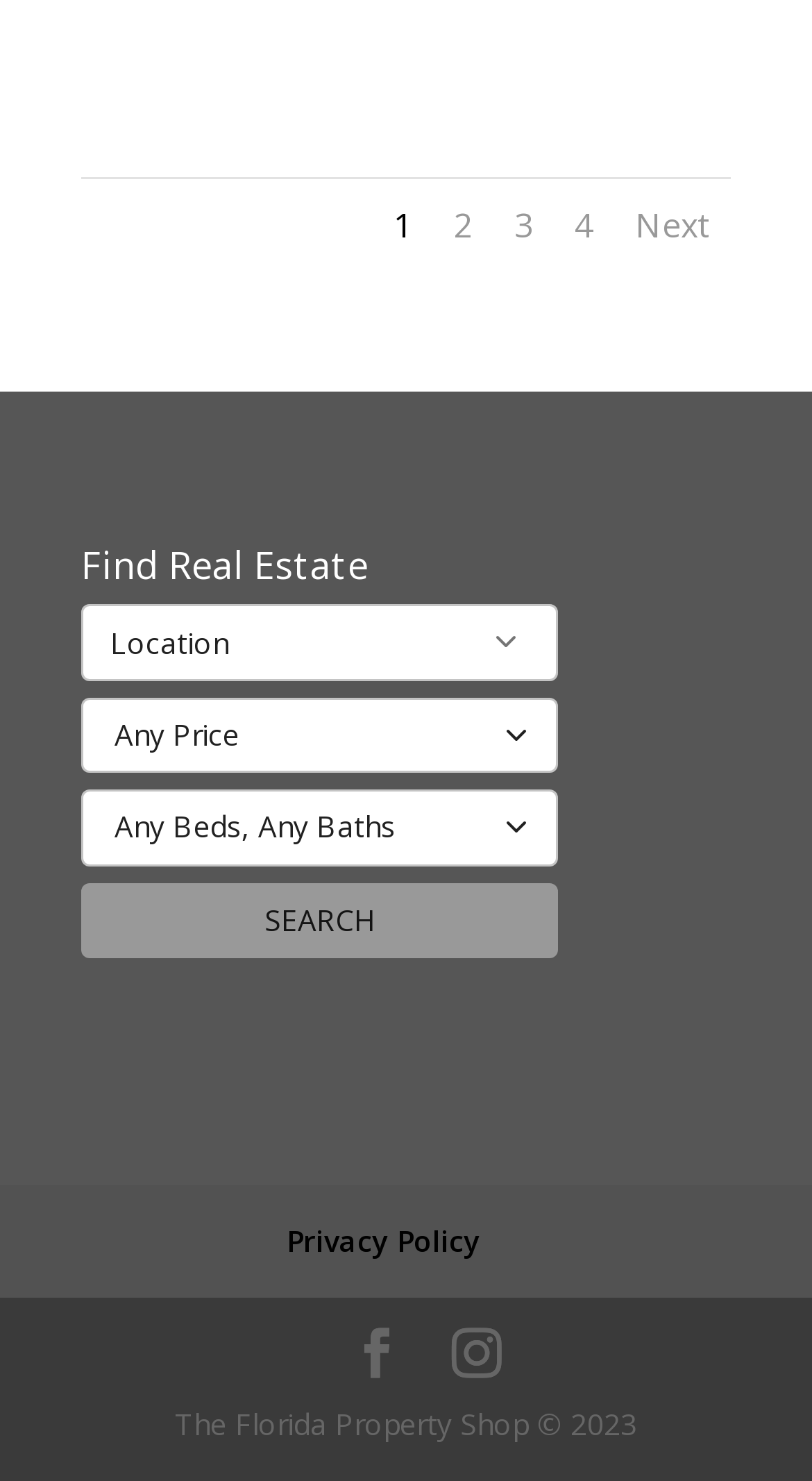Specify the bounding box coordinates of the area to click in order to execute this command: 'Click on the 'Next' link'. The coordinates should consist of four float numbers ranging from 0 to 1, and should be formatted as [left, top, right, bottom].

[0.782, 0.137, 0.874, 0.168]